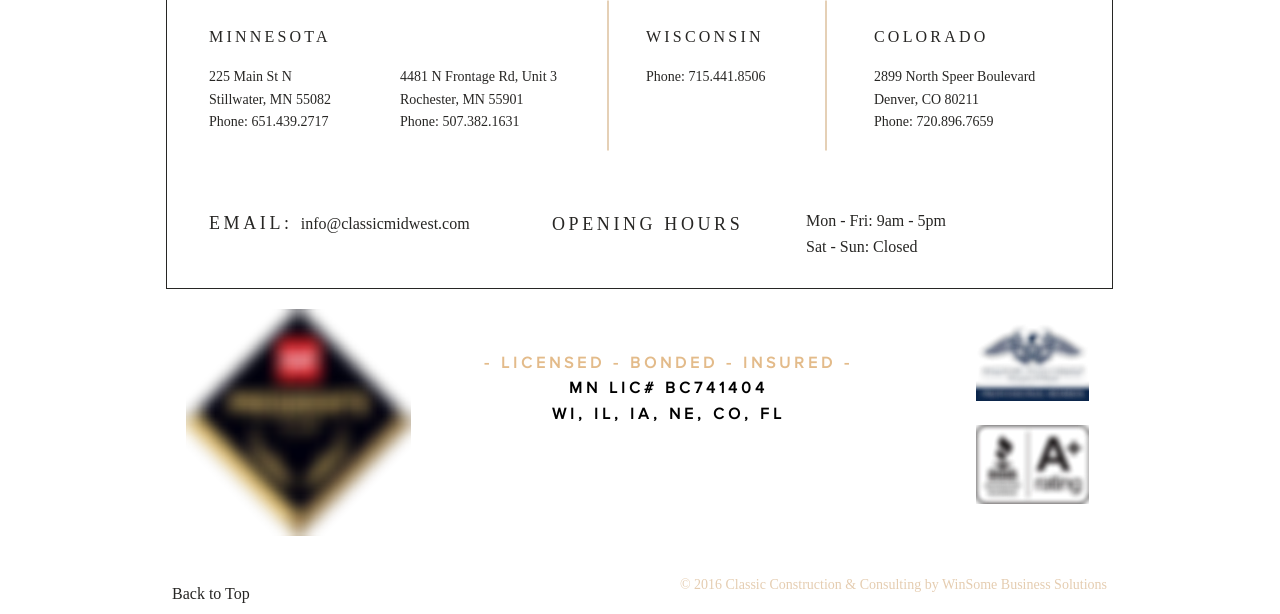What is the email address?
Please use the image to provide a one-word or short phrase answer.

info@classicmidwest.com